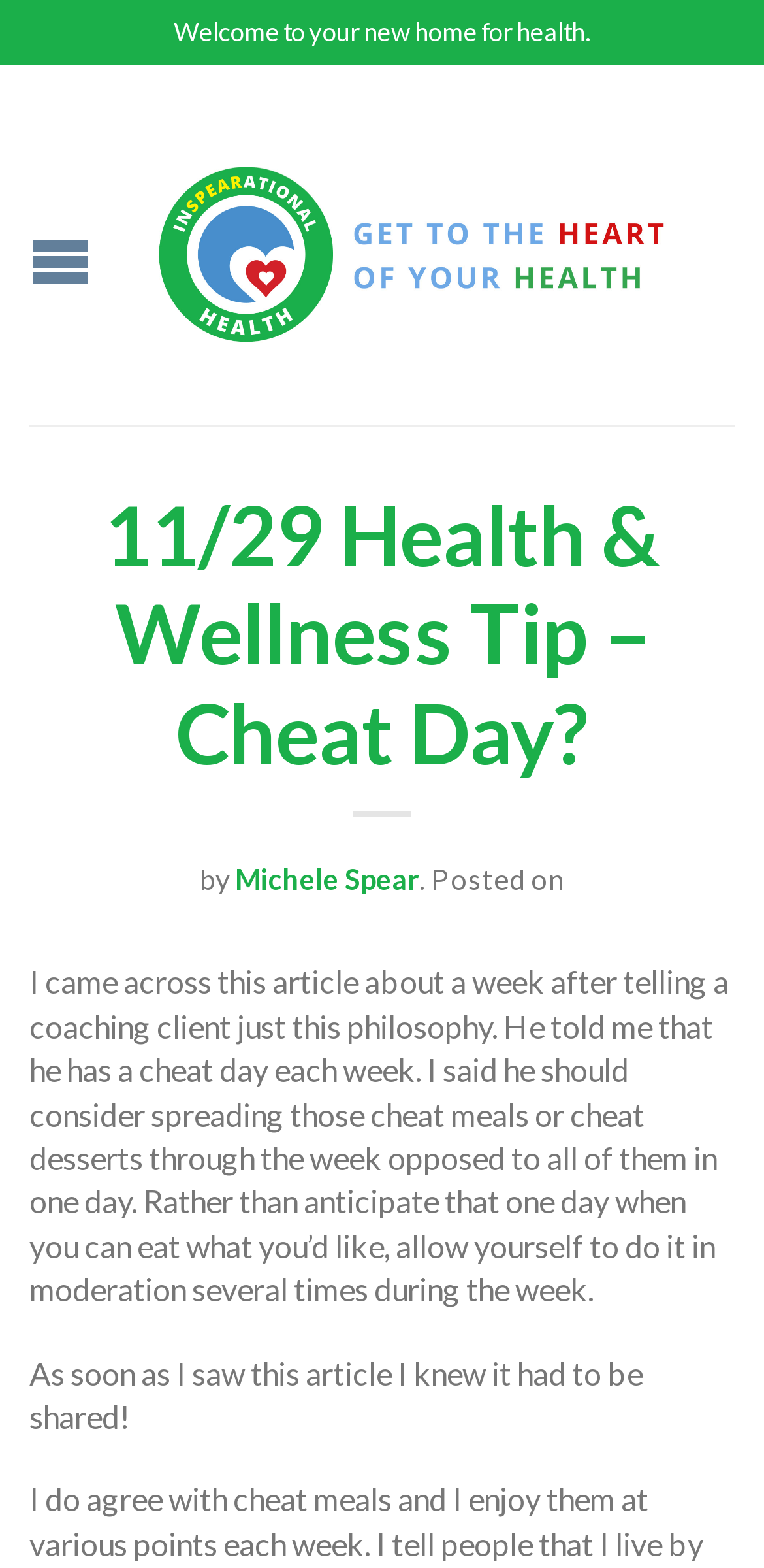What is the main idea of the article?
Provide a detailed answer to the question using information from the image.

The article discusses the idea of having a cheat day, but instead of having all cheat meals or desserts in one day, it suggests spreading them out throughout the week in moderation, as mentioned in the paragraph starting with 'I came across this article about a week after telling a coaching client...'.